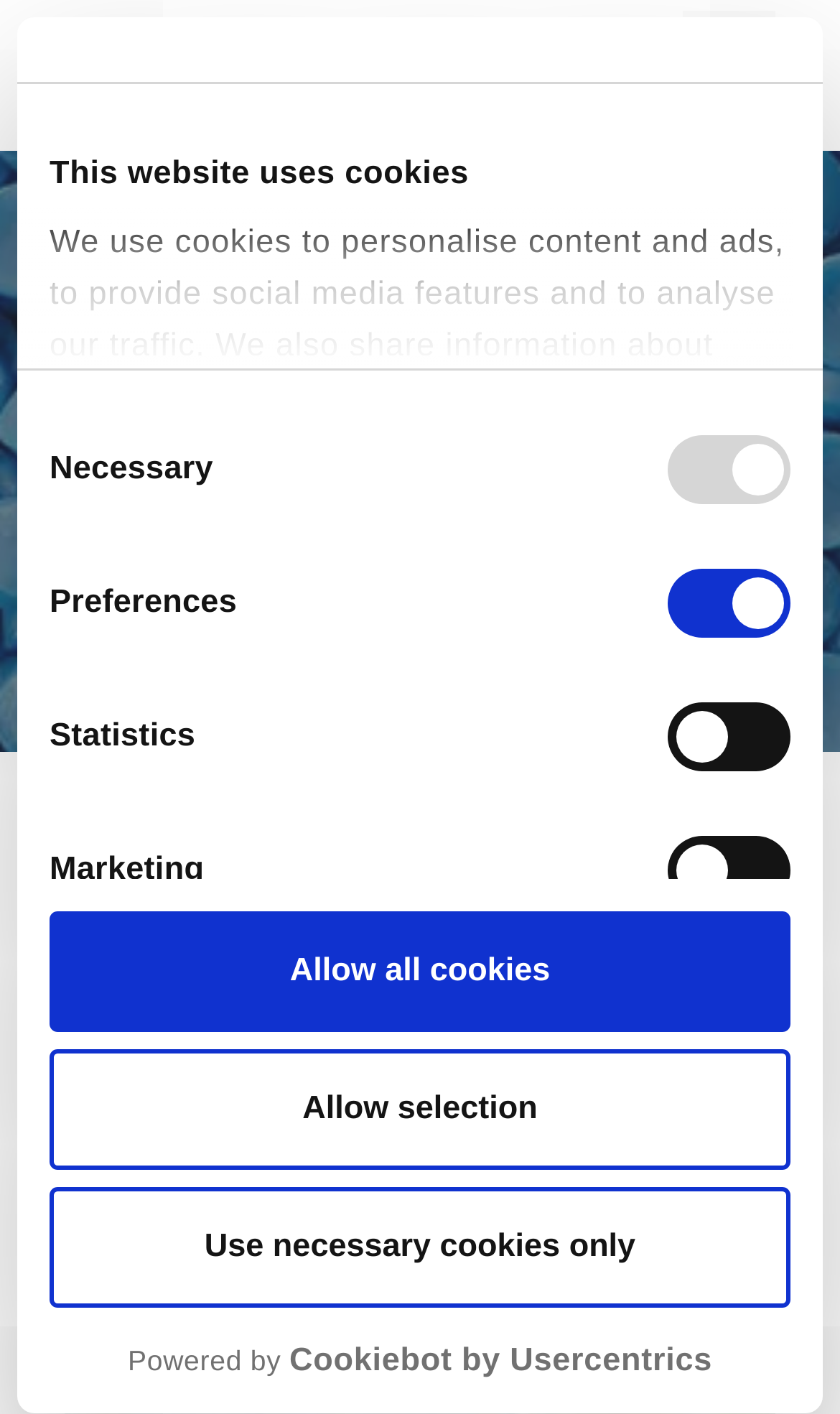Please identify the bounding box coordinates of the clickable region that I should interact with to perform the following instruction: "Go to the home page". The coordinates should be expressed as four float numbers between 0 and 1, i.e., [left, top, right, bottom].

[0.162, 0.413, 0.272, 0.437]